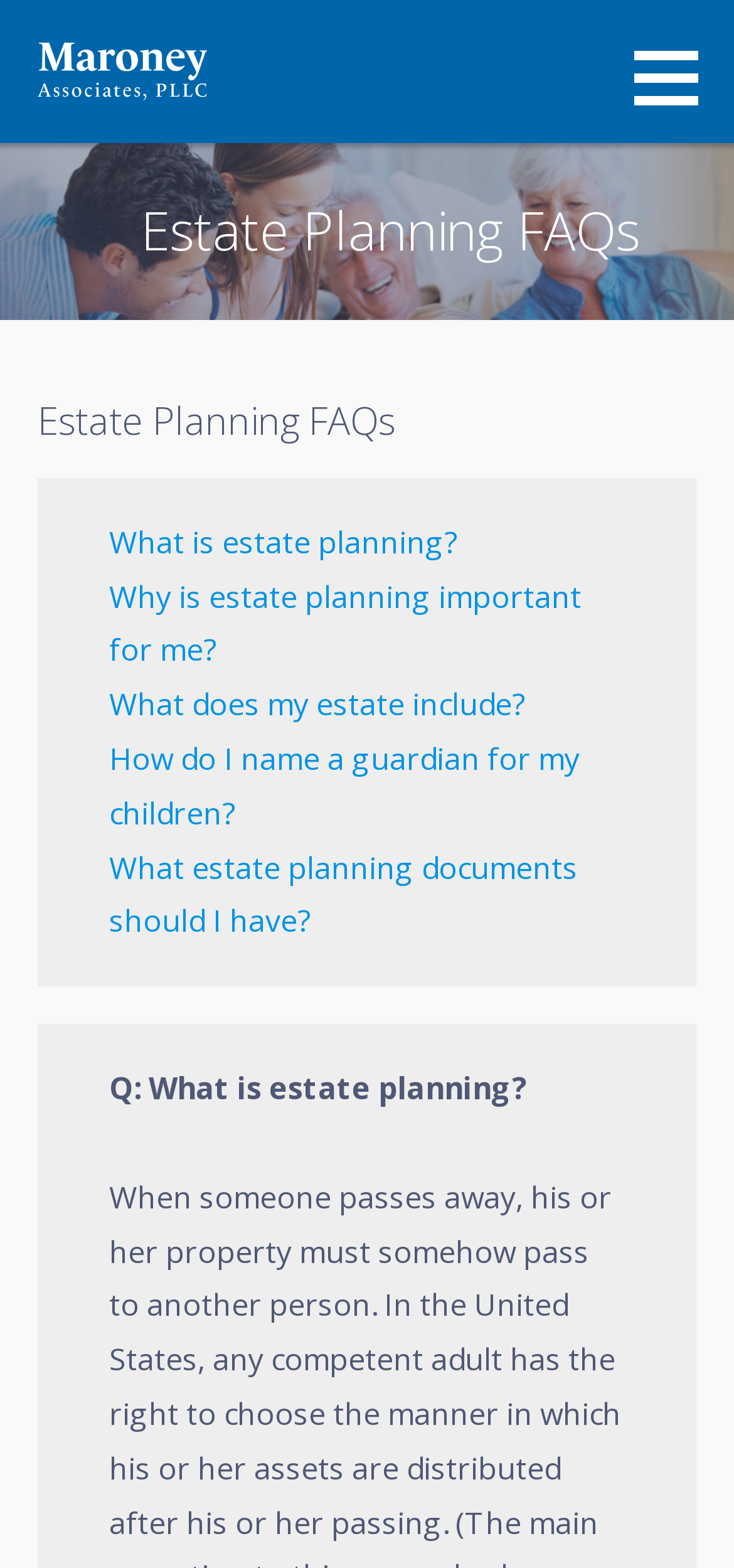Examine the image and give a thorough answer to the following question:
What is the name of the law firm?

I found the name of the law firm by looking at the top-left corner of the webpage, where there is a link and an image with the same text 'MARONEY ASSOCIATES, PLLC'.